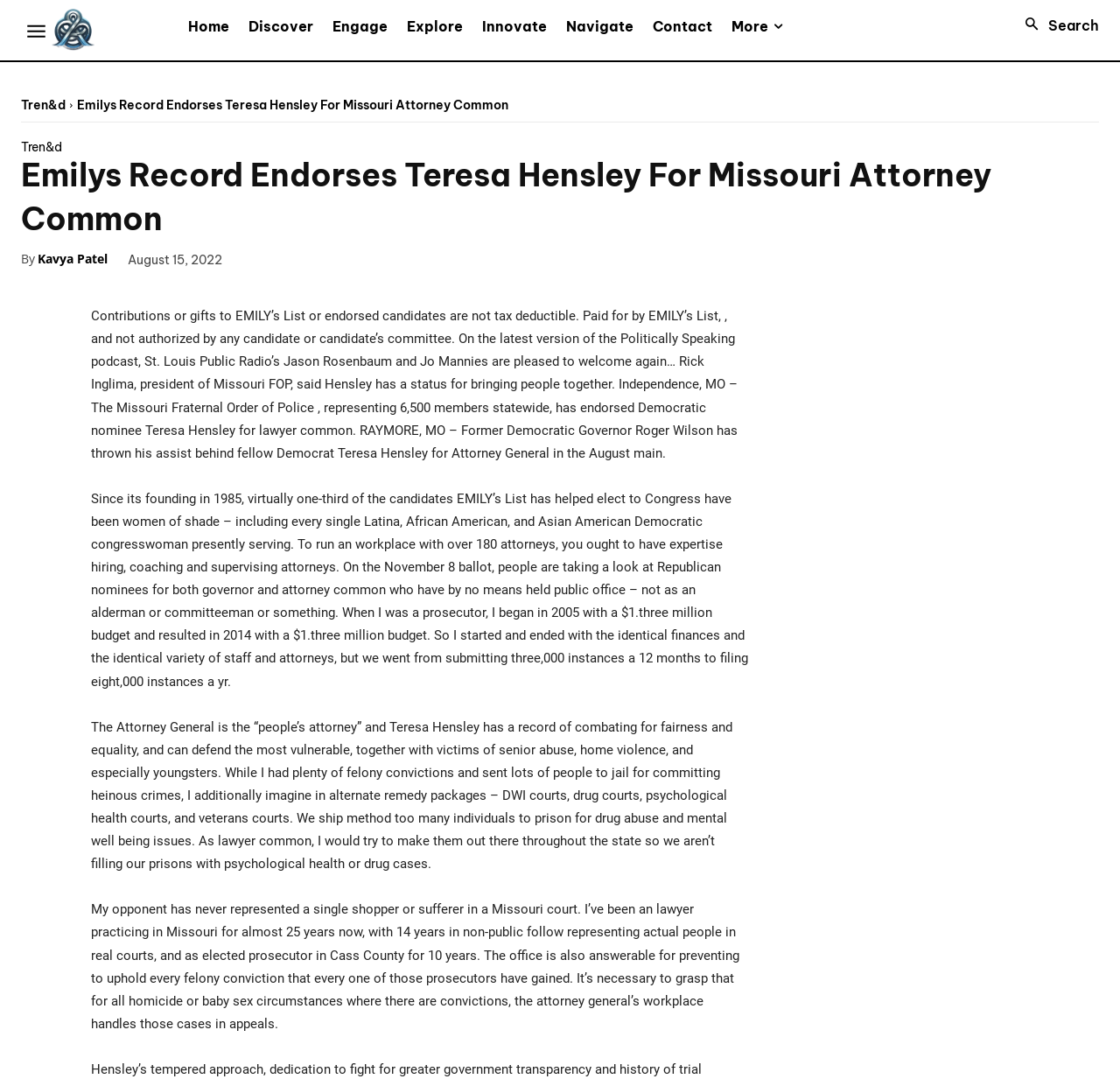Locate the bounding box coordinates of the area to click to fulfill this instruction: "Click the 'Contact' link". The bounding box should be presented as four float numbers between 0 and 1, in the order [left, top, right, bottom].

[0.574, 0.017, 0.645, 0.032]